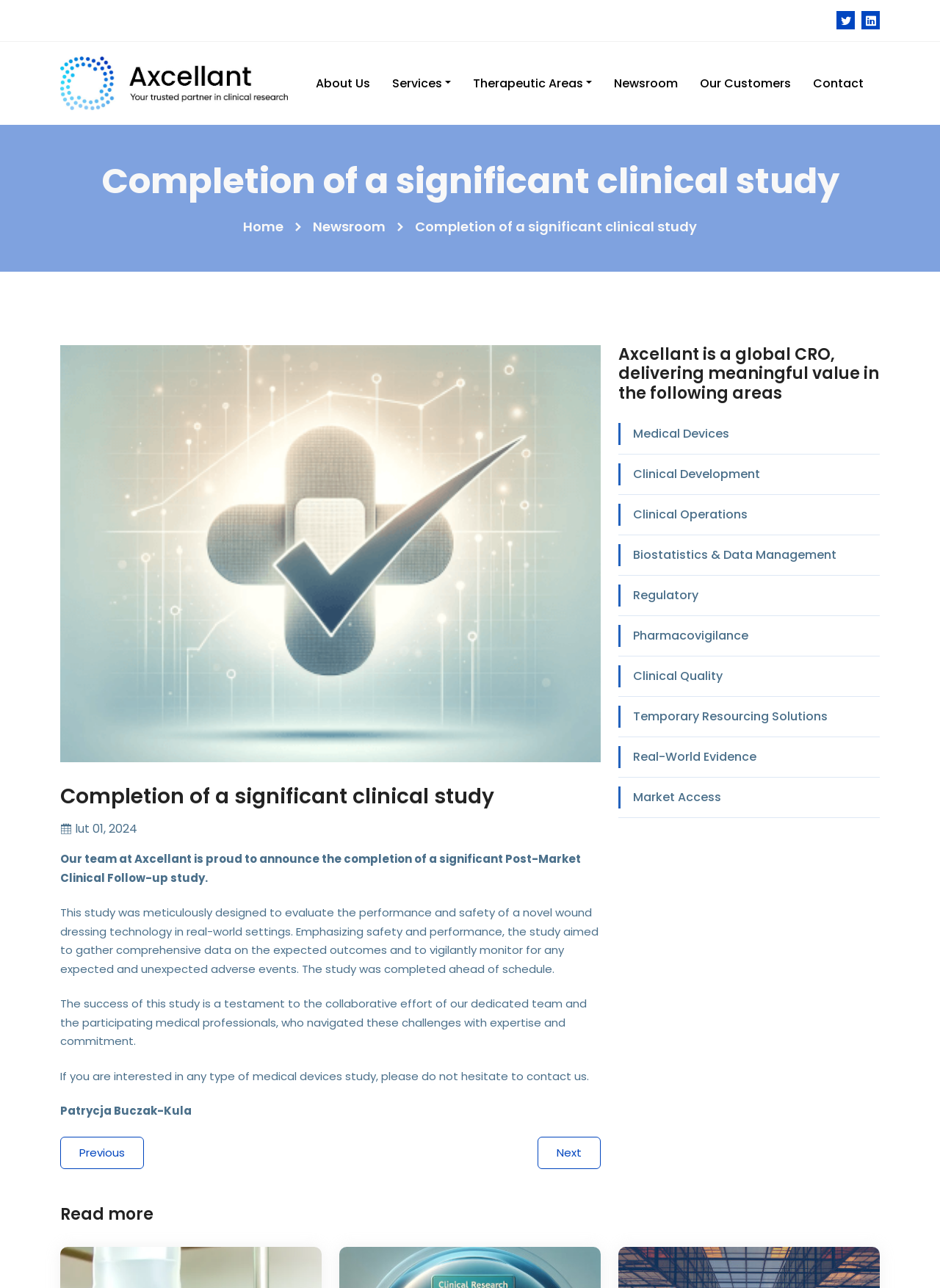Extract the bounding box coordinates of the UI element described by: "Biostatistics & Data Management". The coordinates should include four float numbers ranging from 0 to 1, e.g., [left, top, right, bottom].

[0.673, 0.424, 0.936, 0.438]